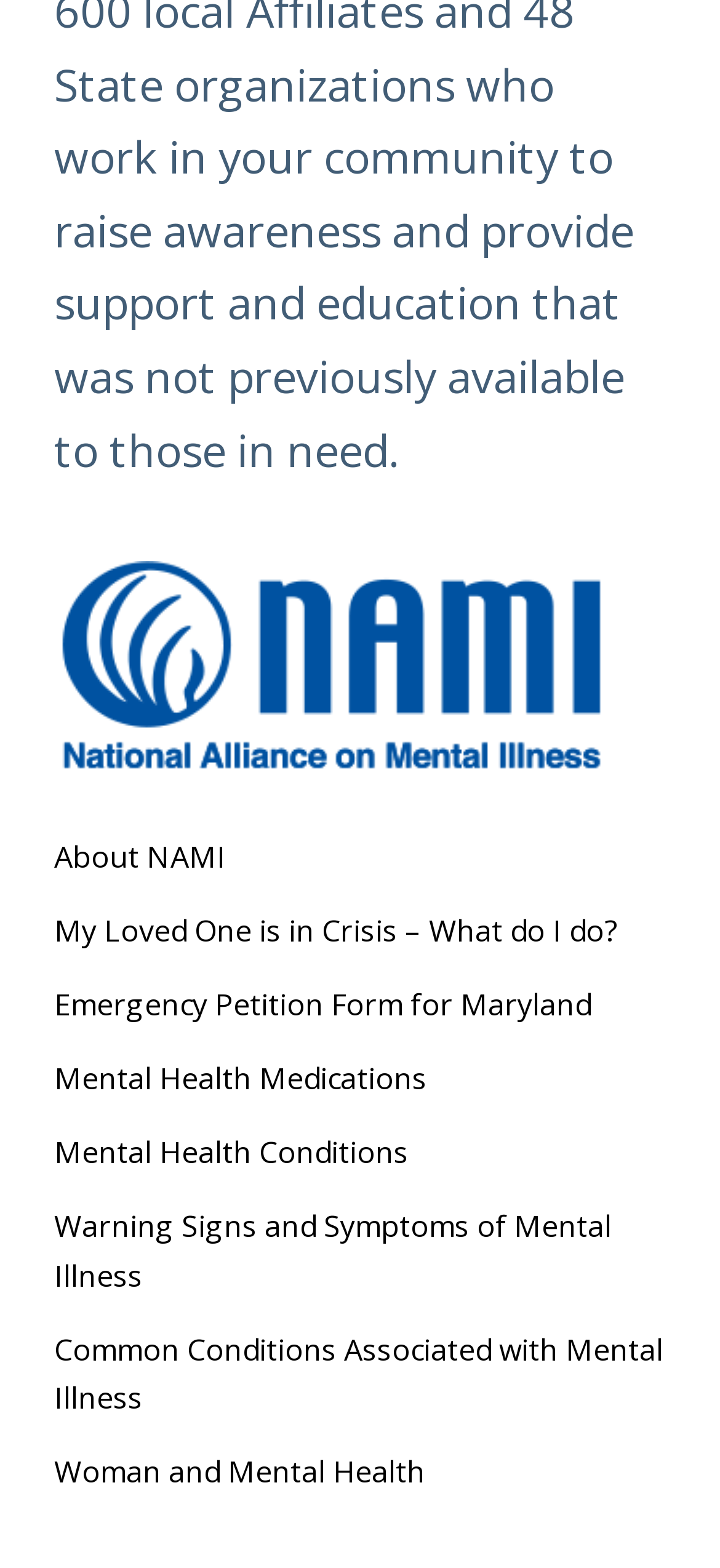What is the logo of the website?
Please provide a single word or phrase in response based on the screenshot.

NAMI